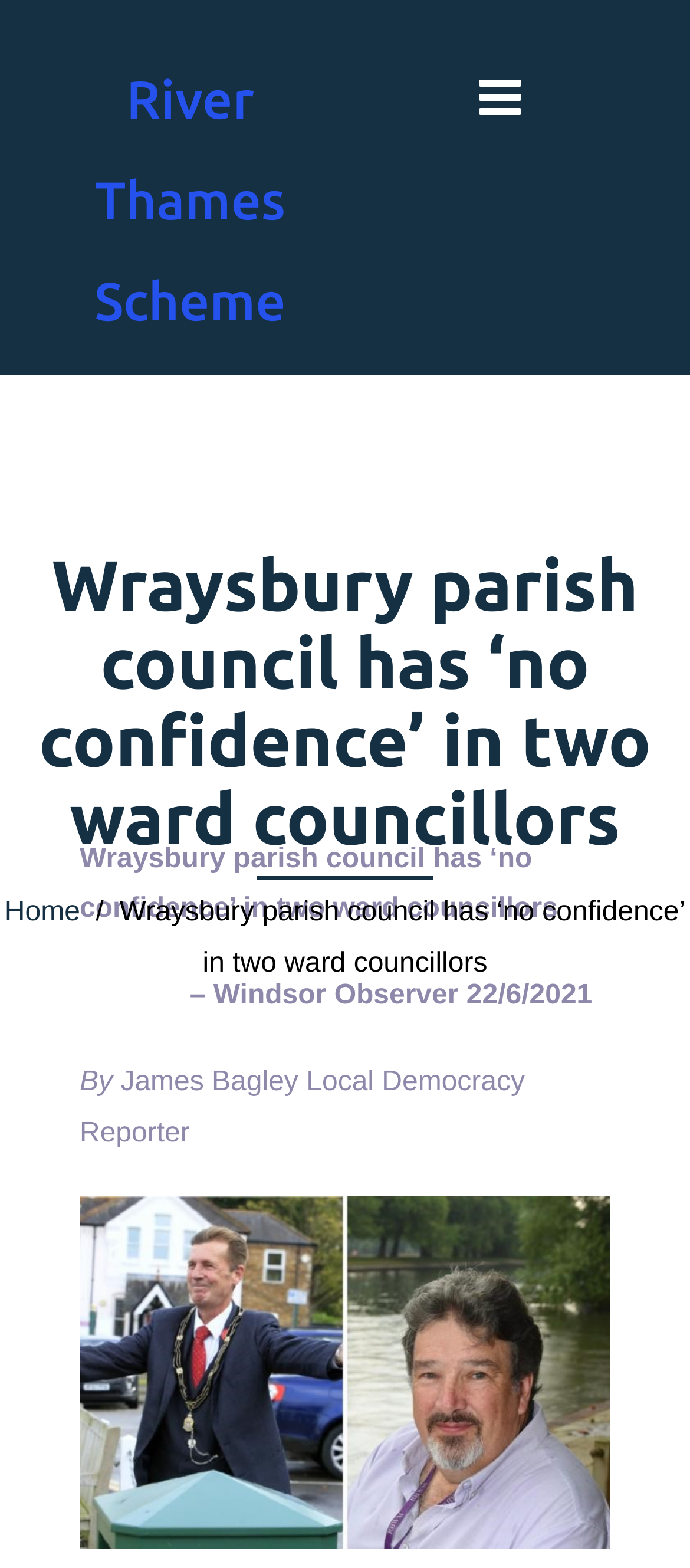What is the name of the scheme mentioned in the article?
Refer to the image and provide a one-word or short phrase answer.

River Thames Scheme